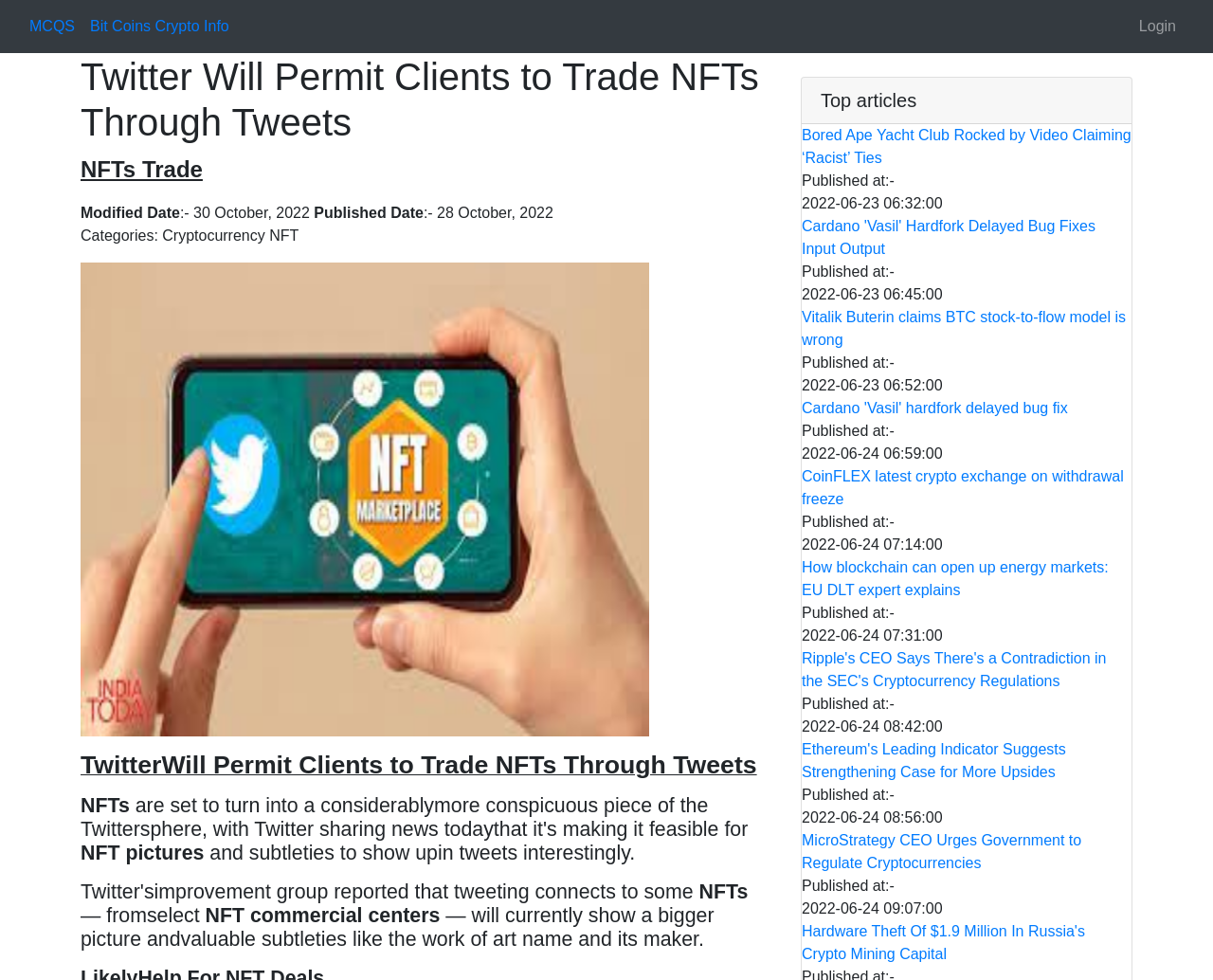Please answer the following question using a single word or phrase: 
What is the category of the article?

Cryptocurrency NFT